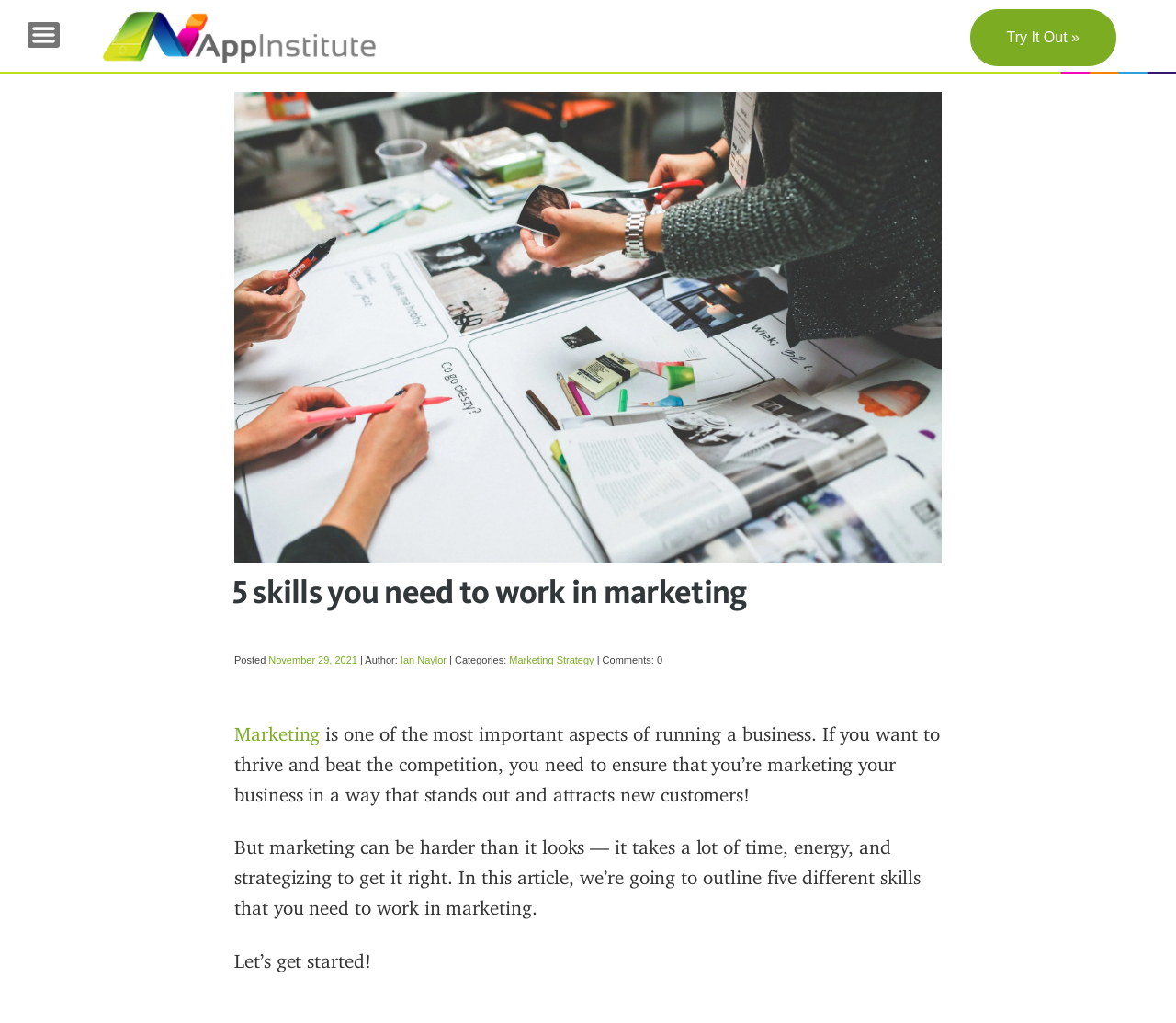How many comments does this article have?
Using the image as a reference, answer the question with a short word or phrase.

0